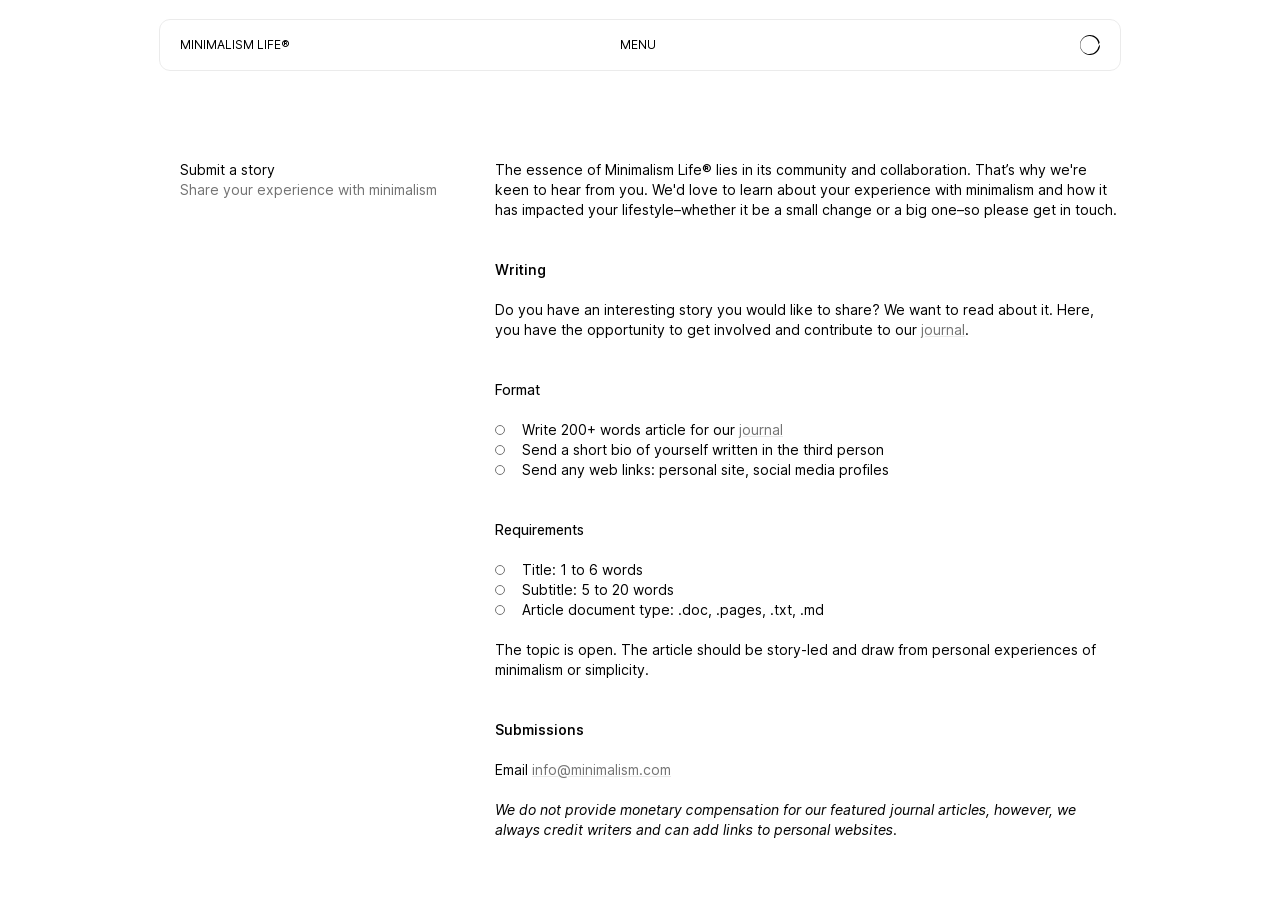How can users submit their stories?
Please give a detailed and elaborate answer to the question.

According to the webpage, under the 'Submissions' section, users can submit their stories by emailing them to info@minimalism.com.